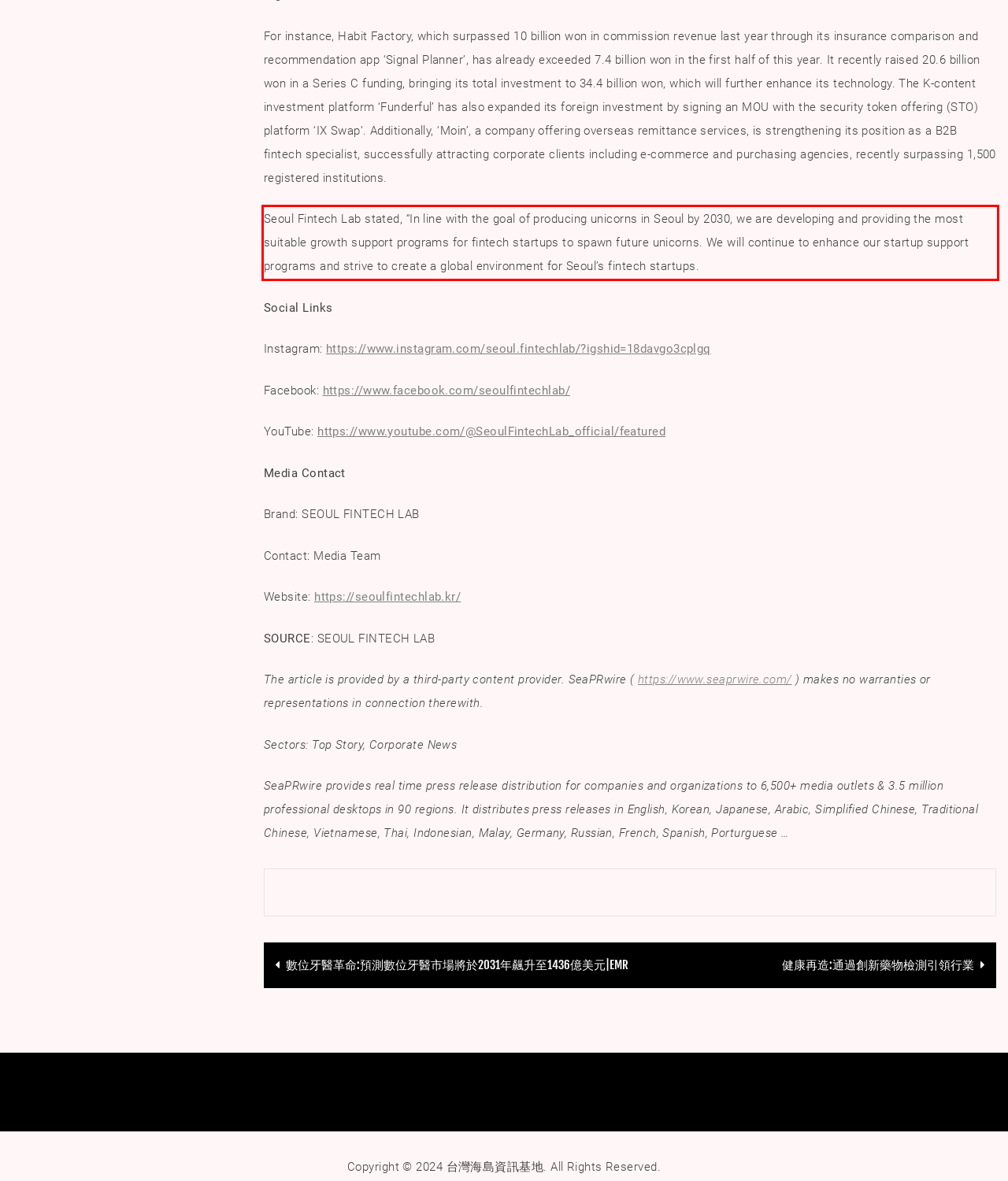Analyze the red bounding box in the provided webpage screenshot and generate the text content contained within.

Seoul Fintech Lab stated, “In line with the goal of producing unicorns in Seoul by 2030, we are developing and providing the most suitable growth support programs for fintech startups to spawn future unicorns. We will continue to enhance our startup support programs and strive to create a global environment for Seoul’s fintech startups.